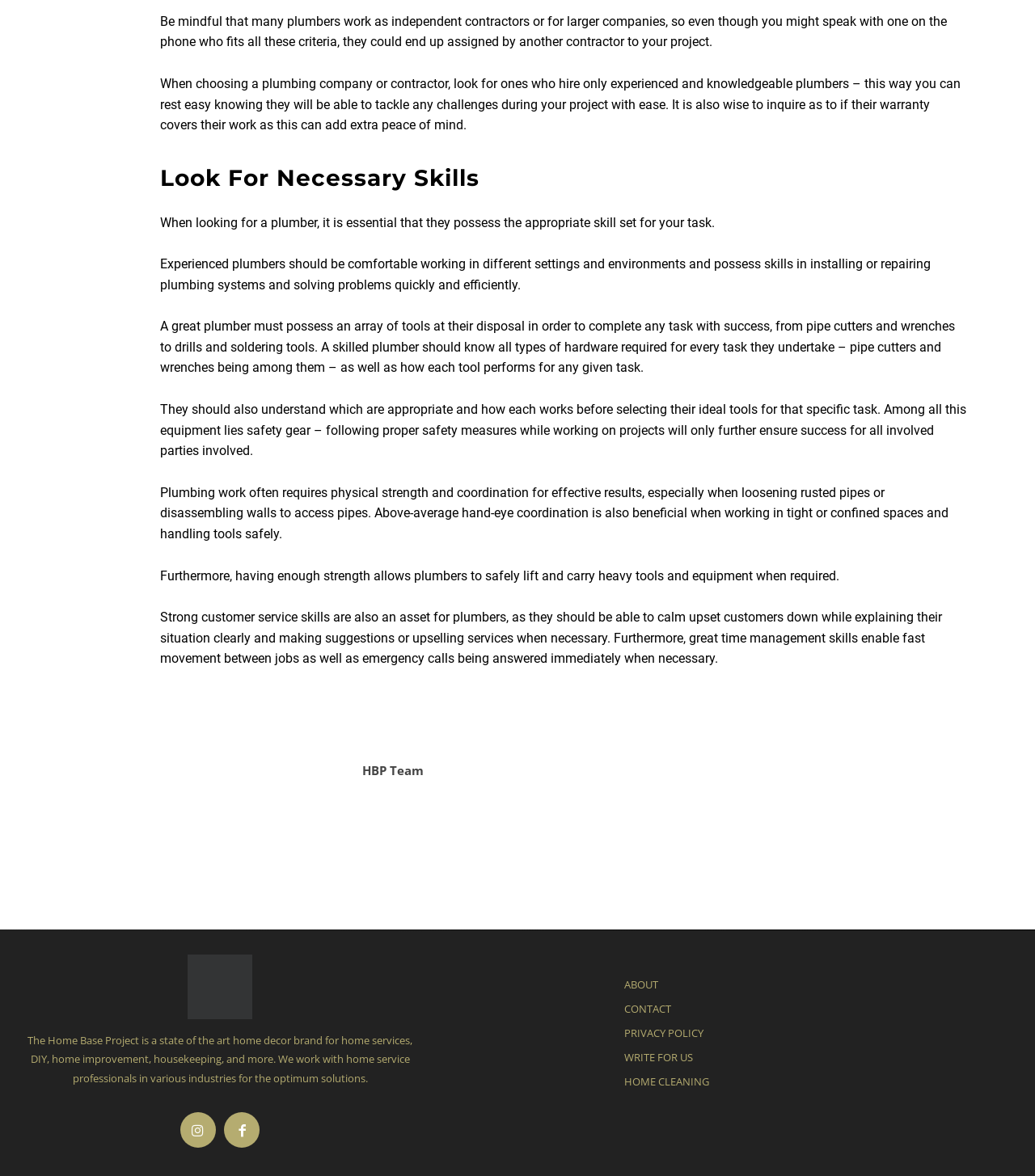Based on the element description: "parent_node: HBP Team title="HBP Team"", identify the UI element and provide its bounding box coordinates. Use four float numbers between 0 and 1, [left, top, right, bottom].

[0.233, 0.612, 0.334, 0.702]